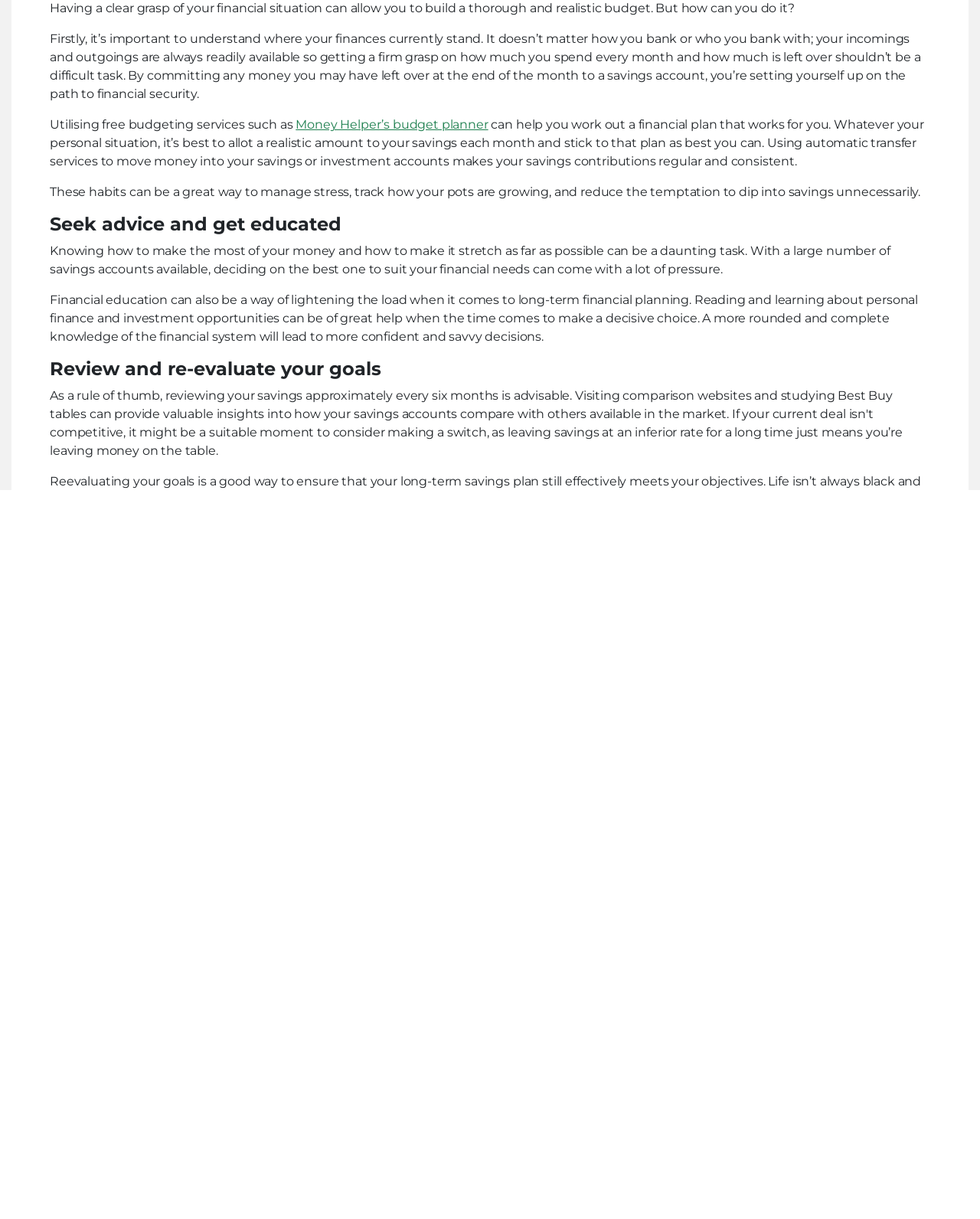Using the given description, provide the bounding box coordinates formatted as (top-left x, top-left y, bottom-right x, bottom-right y), with all values being floating point numbers between 0 and 1. Description: fourth consecutive time

[0.417, 0.507, 0.566, 0.519]